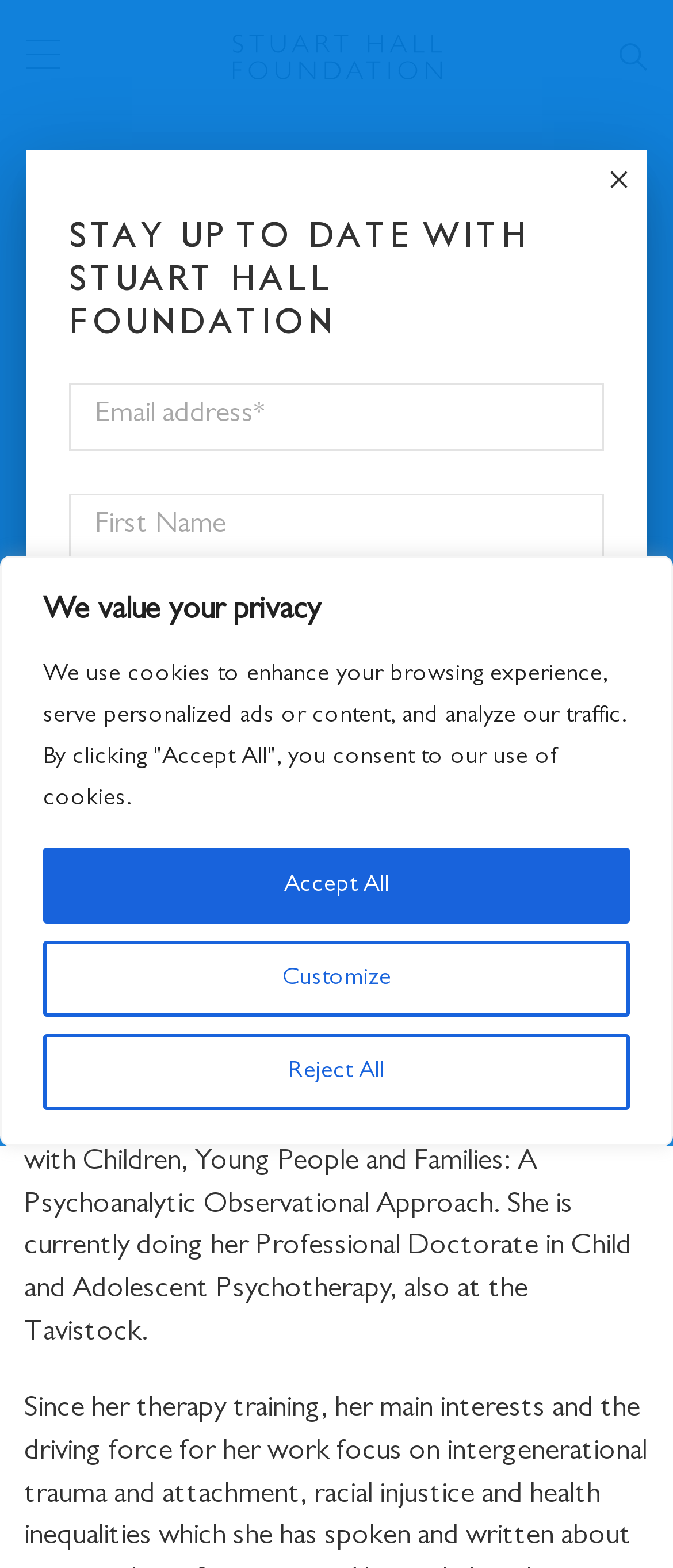Explain the webpage in detail, including its primary components.

The webpage is about Kairo Maynard, a scholar and fellow at the Stuart Hall Foundation. At the top of the page, there is a cookie consent banner with three buttons: "Customize", "Reject All", and "Accept All". Below the banner, there are three navigation links: a search bar, a "HOME" link, and a link with no text. 

To the right of the navigation links, there is a large image that takes up most of the width of the page. Above the image, there is a heading with Kairo Maynard's name, and below the image, there are two headings that describe her academic background and current studies.

Below the image and headings, there is a block of text that provides more information about Kairo Maynard's background and studies. The text is followed by a section with a heading "STAY UP TO DATE WITH STUART HALL FOUNDATION", which contains a form with fields for email address, first name, and surname, as well as a checkbox and a "Subscribe" button.

To the right of the form, there are two buttons with an "x" symbol, and below the form, there is a heading "SHARE THIS". There are no other images on the page besides the large image above the headings.